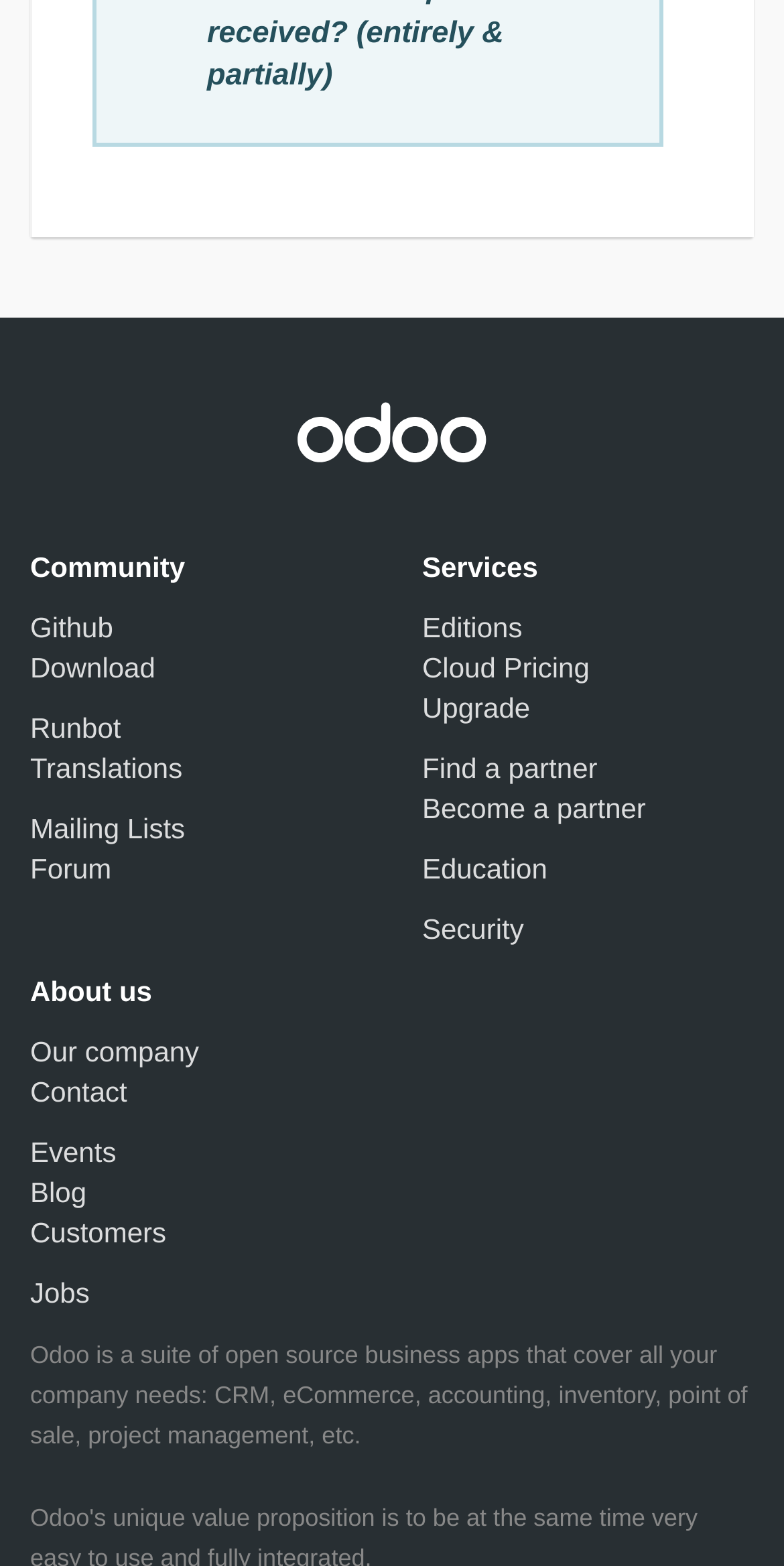Use a single word or phrase to answer the question:
How many links are there under 'Community'?

6